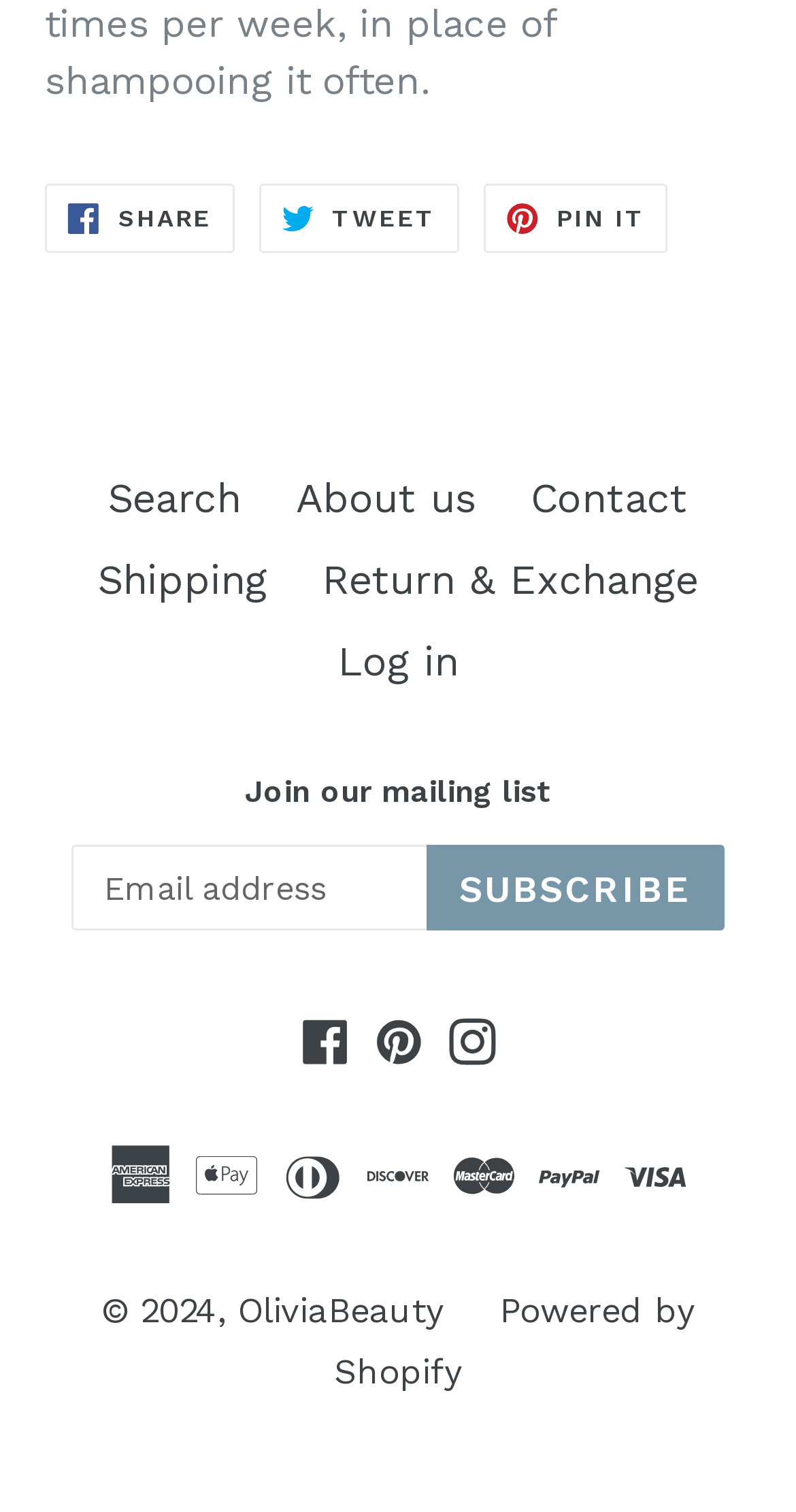Please provide the bounding box coordinate of the region that matches the element description: Return & Exchange. Coordinates should be in the format (top-left x, top-left y, bottom-right x, bottom-right y) and all values should be between 0 and 1.

[0.405, 0.367, 0.877, 0.399]